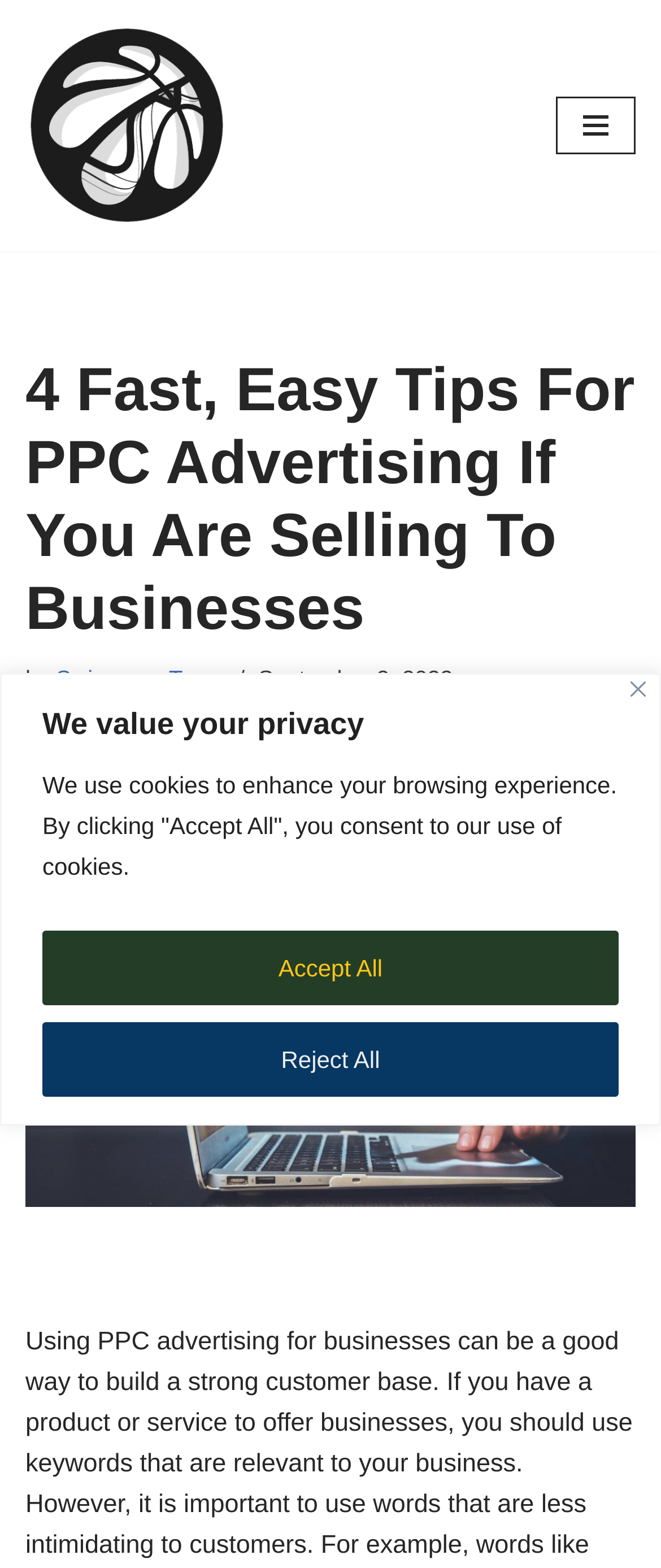Please provide a brief answer to the question using only one word or phrase: 
What is the topic of the article?

PPC Advertising